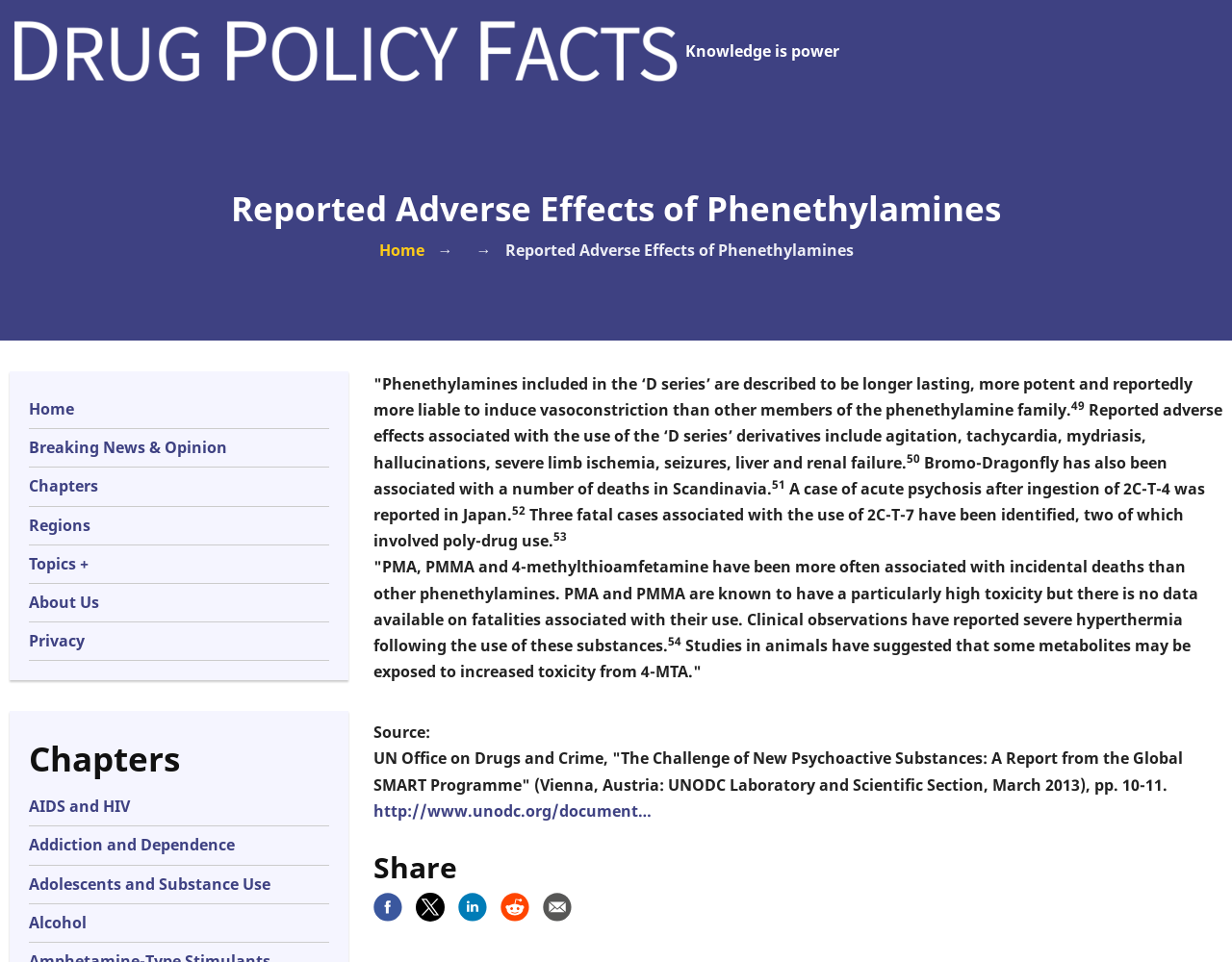Find the bounding box coordinates of the area that needs to be clicked in order to achieve the following instruction: "Share on Facebook". The coordinates should be specified as four float numbers between 0 and 1, i.e., [left, top, right, bottom].

[0.303, 0.928, 0.327, 0.958]